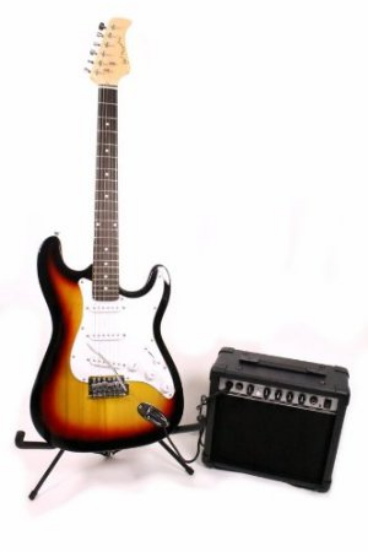Give a detailed account of the visual elements in the image.

The image features a sunburst LP-style electric guitar showcased alongside a compact amplifier. The guitar, positioned on a stand, displays a sleek design with a white pickguard and a standard six-string setup, making it ideal for beginners and seasoned players alike. The accompanying amplifier, designed for portability, features a sturdy casing and control knobs for adjusting sound settings, ensuring a versatile playing experience. Together, this guitar and amp combination offers aspiring musicians everything they need to start their musical journey or enhance their collection. Perfectly suited for practice sessions and small performances, this setup invites players to explore their creativity and enjoy the rich tones of electric guitar music.